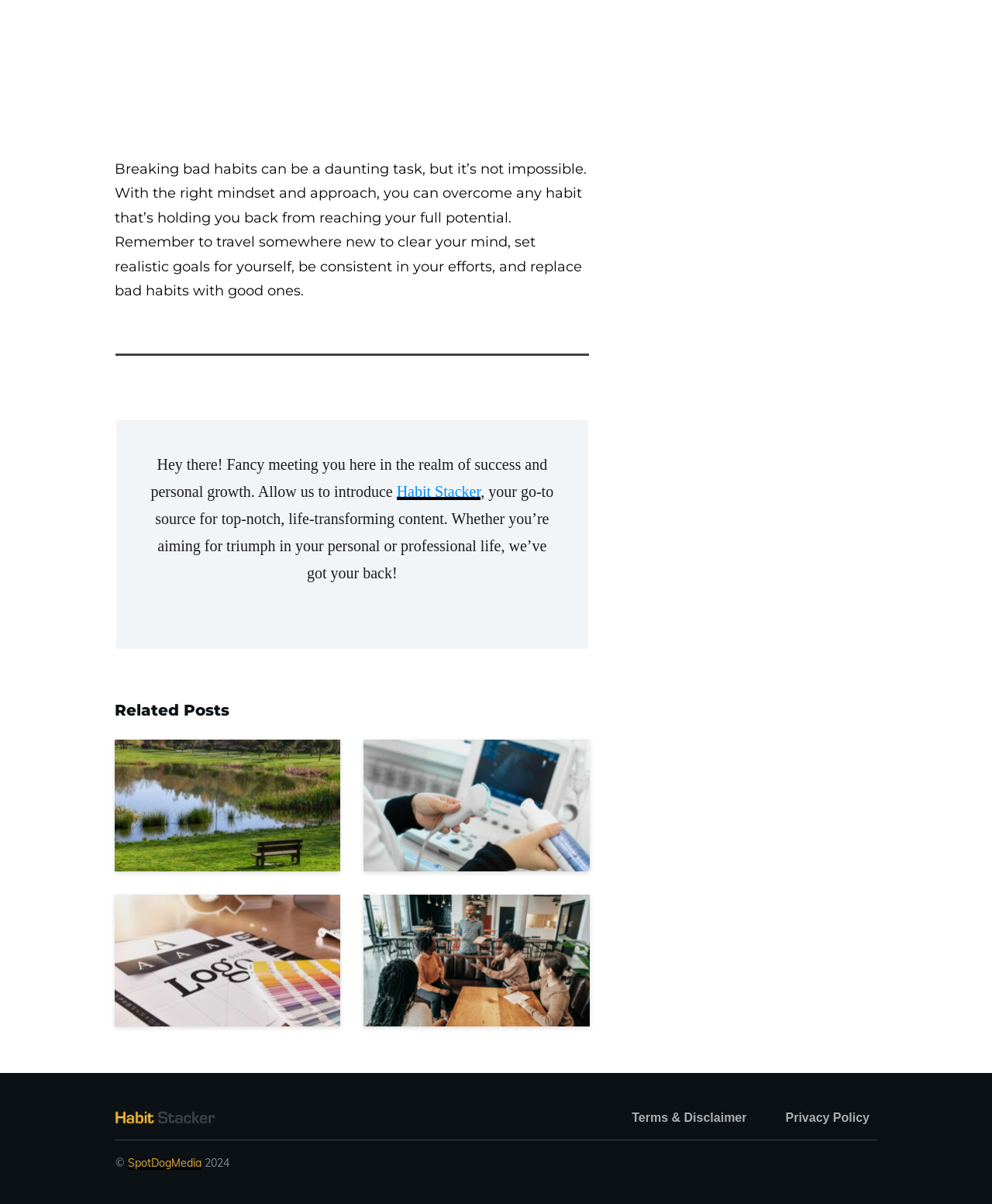How many links are there in the footer?
Please provide a single word or phrase answer based on the image.

3